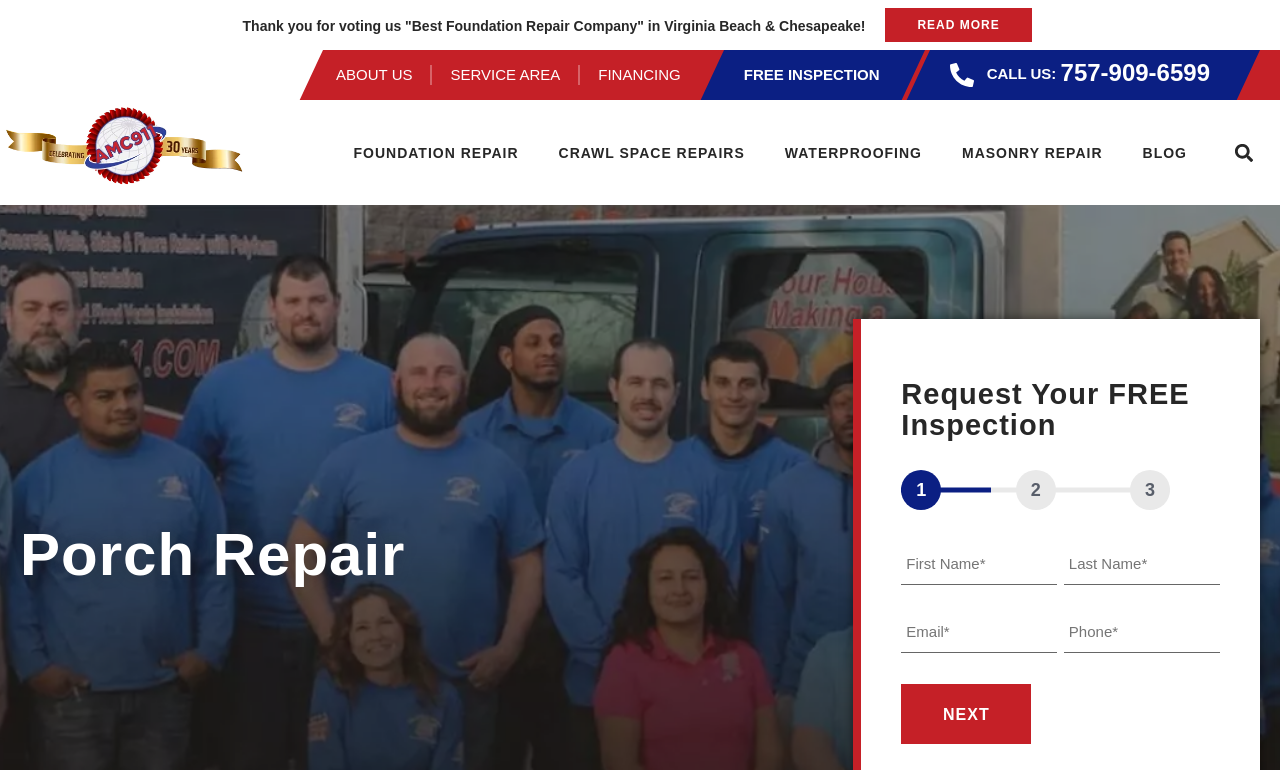Locate the bounding box coordinates of the area that needs to be clicked to fulfill the following instruction: "Click the 'READ MORE' link". The coordinates should be in the format of four float numbers between 0 and 1, namely [left, top, right, bottom].

[0.692, 0.01, 0.806, 0.055]